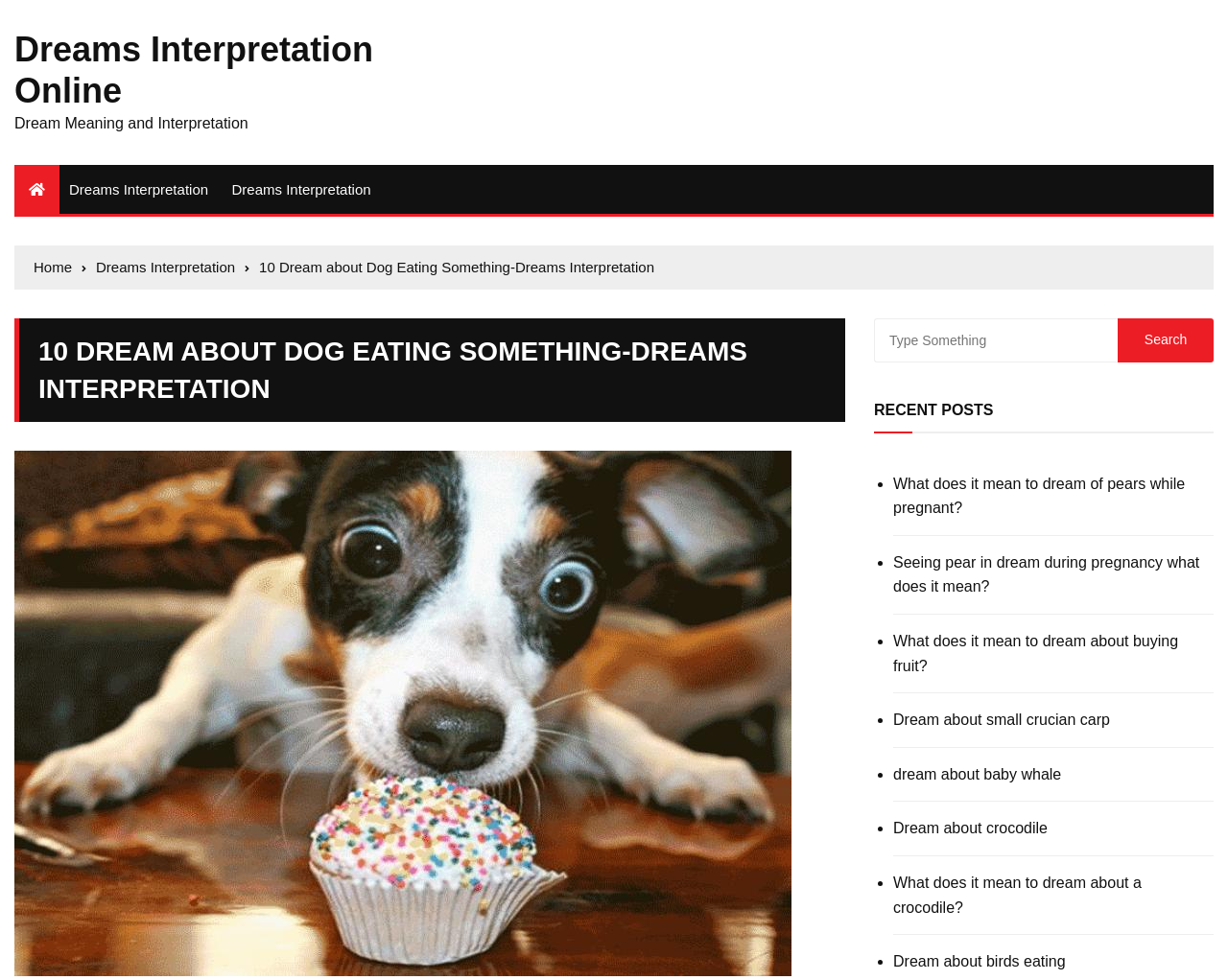Please find the bounding box coordinates of the clickable region needed to complete the following instruction: "Search for a dream interpretation". The bounding box coordinates must consist of four float numbers between 0 and 1, i.e., [left, top, right, bottom].

[0.712, 0.324, 0.988, 0.369]